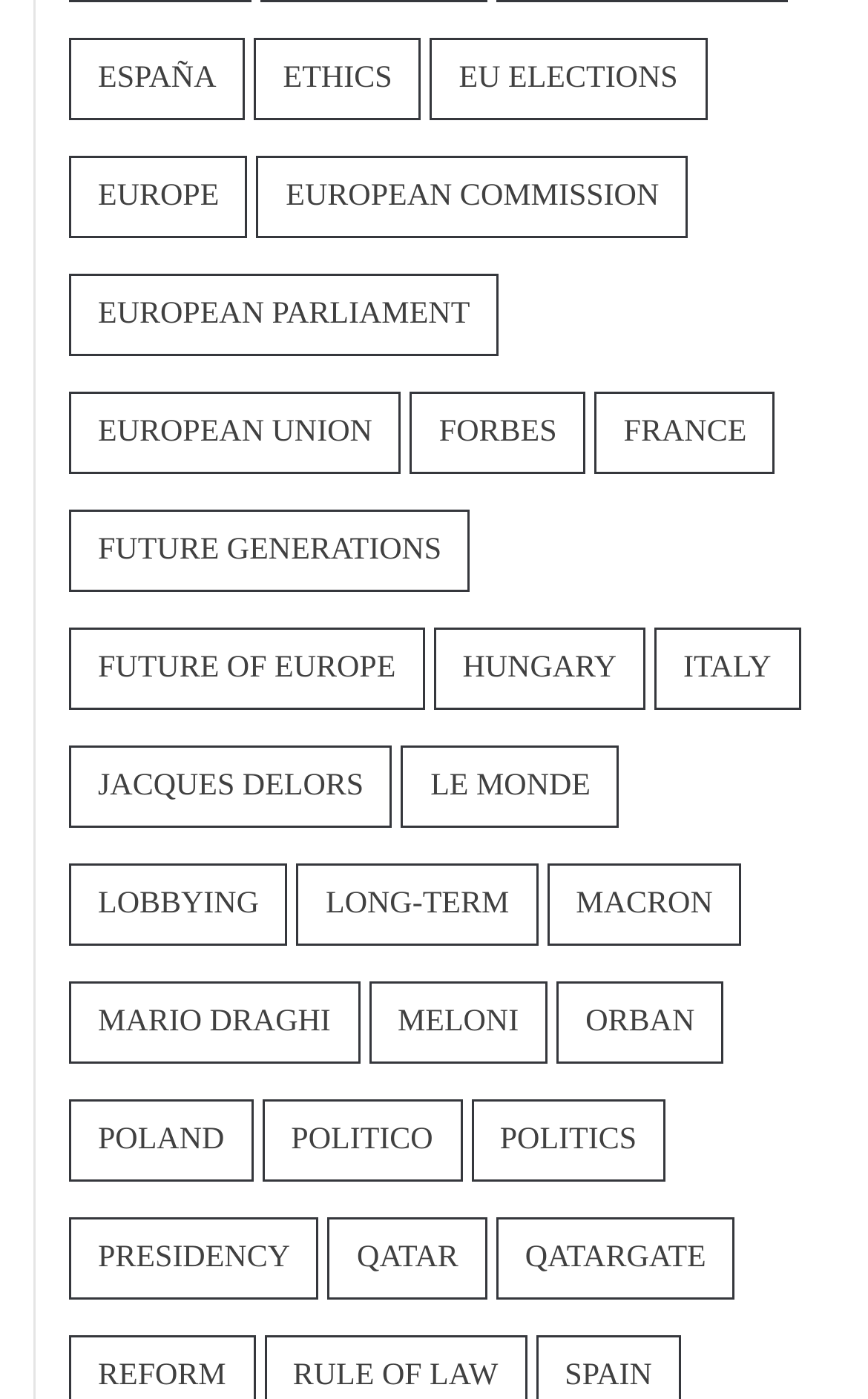Please study the image and answer the question comprehensively:
How many items are related to European Commission?

The link 'European Commission (34 items)' suggests that there are 34 items related to European Commission.